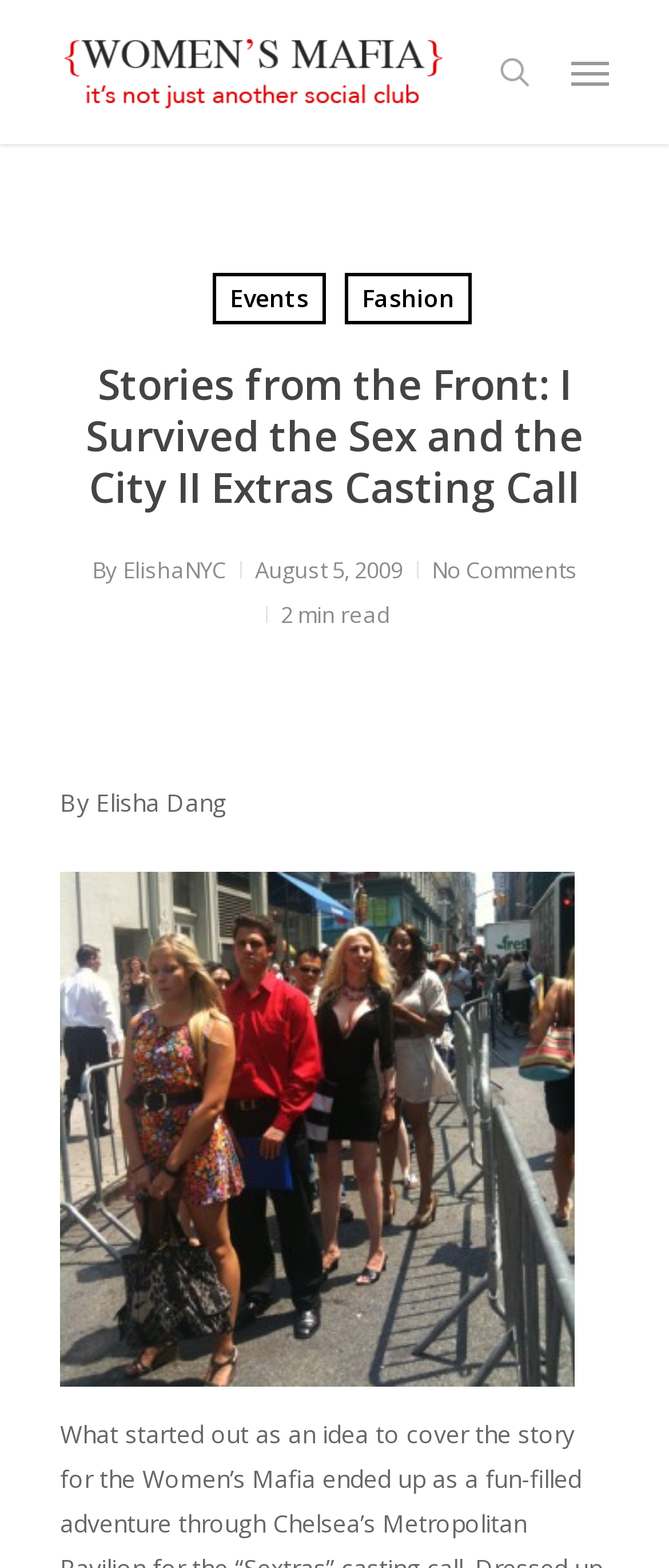Predict the bounding box coordinates of the UI element that matches this description: "No Comments". The coordinates should be in the format [left, top, right, bottom] with each value between 0 and 1.

[0.645, 0.354, 0.863, 0.373]